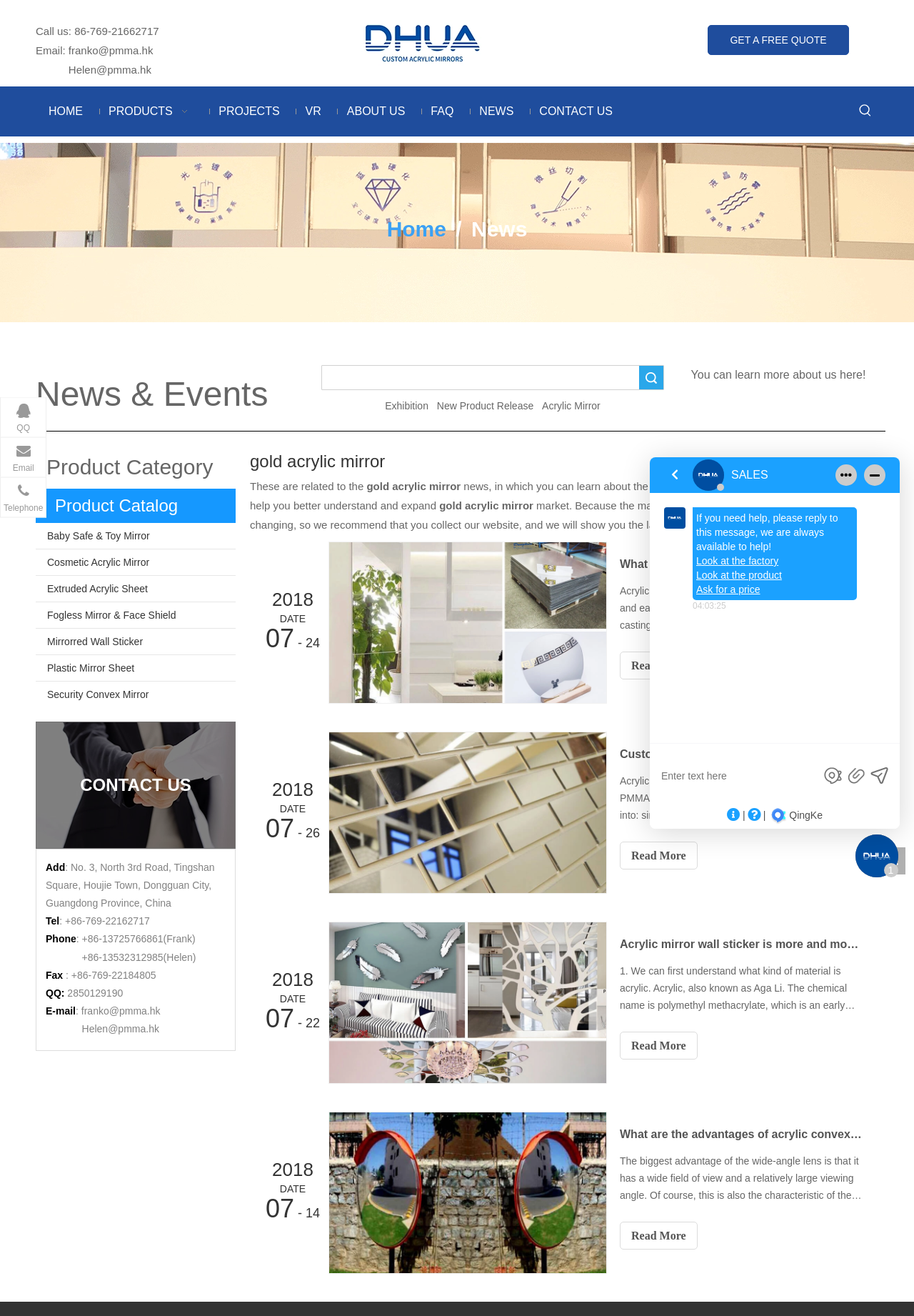Provide the bounding box coordinates of the UI element this sentence describes: "Home".

[0.423, 0.165, 0.495, 0.183]